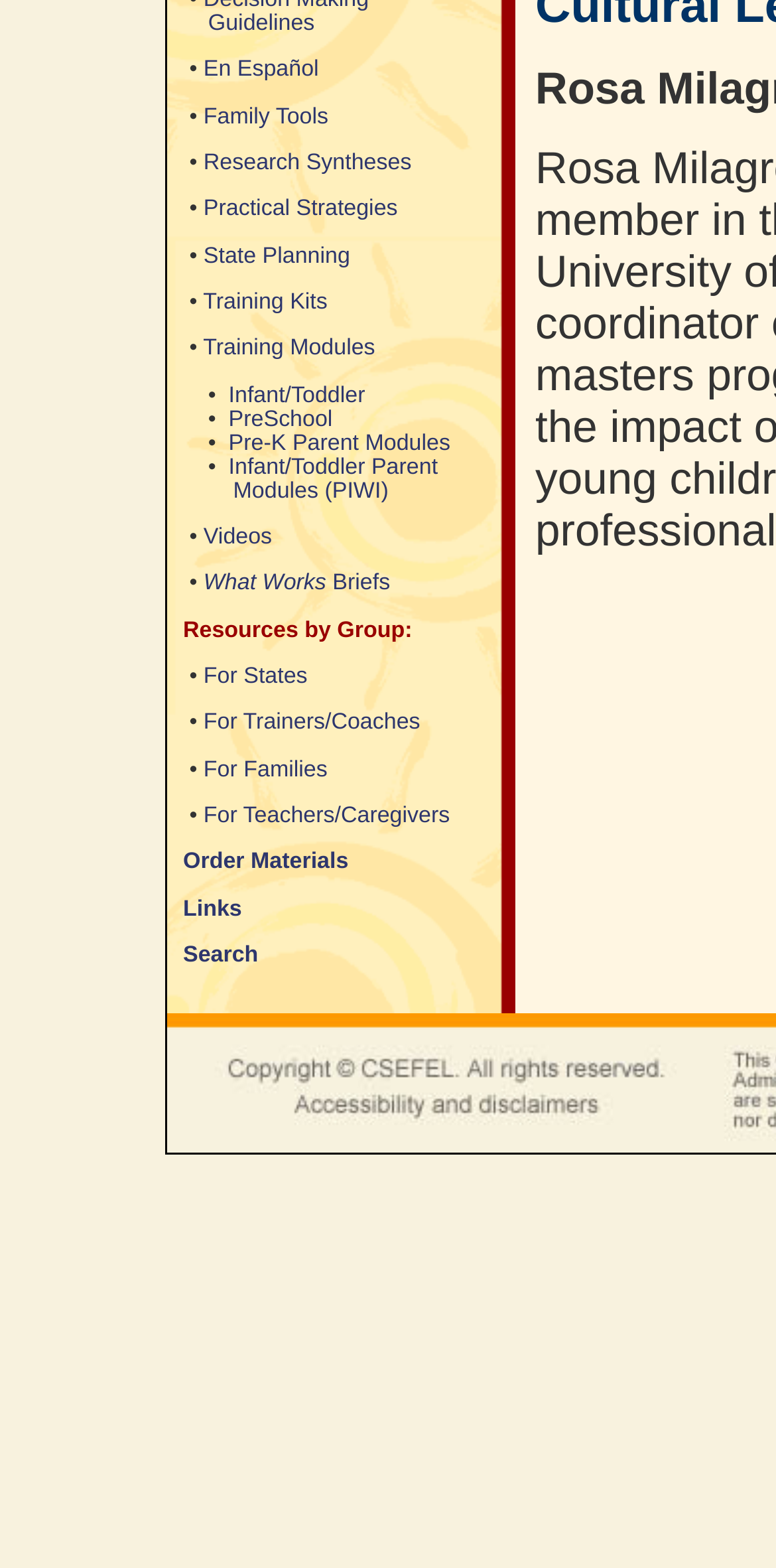Please provide the bounding box coordinates in the format (top-left x, top-left y, bottom-right x, bottom-right y). Remember, all values are floating point numbers between 0 and 1. What is the bounding box coordinate of the region described as: Infant/Toddler Parent Modules (PIWI)

[0.236, 0.29, 0.564, 0.321]